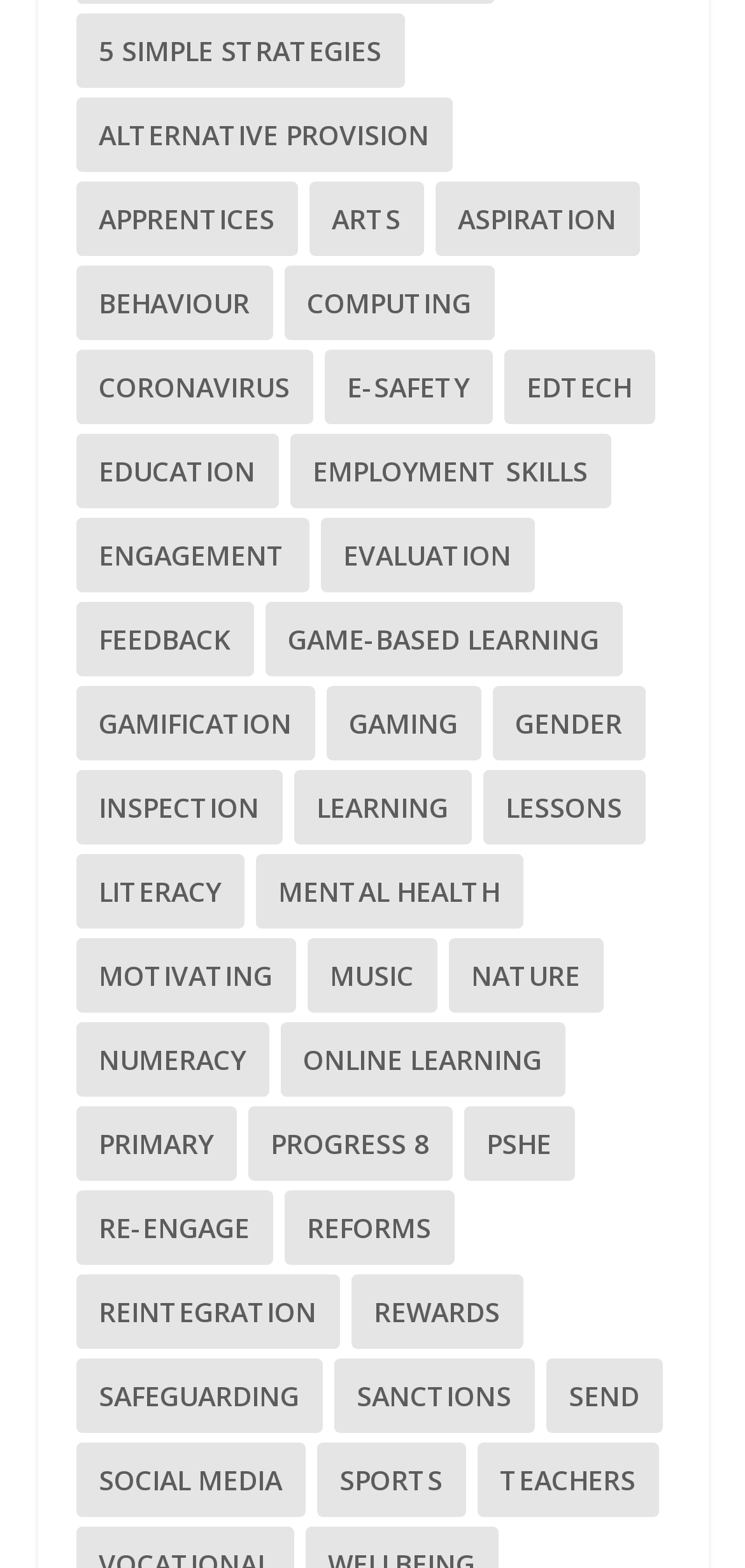Locate the bounding box coordinates of the element's region that should be clicked to carry out the following instruction: "Learn about Arts". The coordinates need to be four float numbers between 0 and 1, i.e., [left, top, right, bottom].

[0.414, 0.116, 0.568, 0.163]